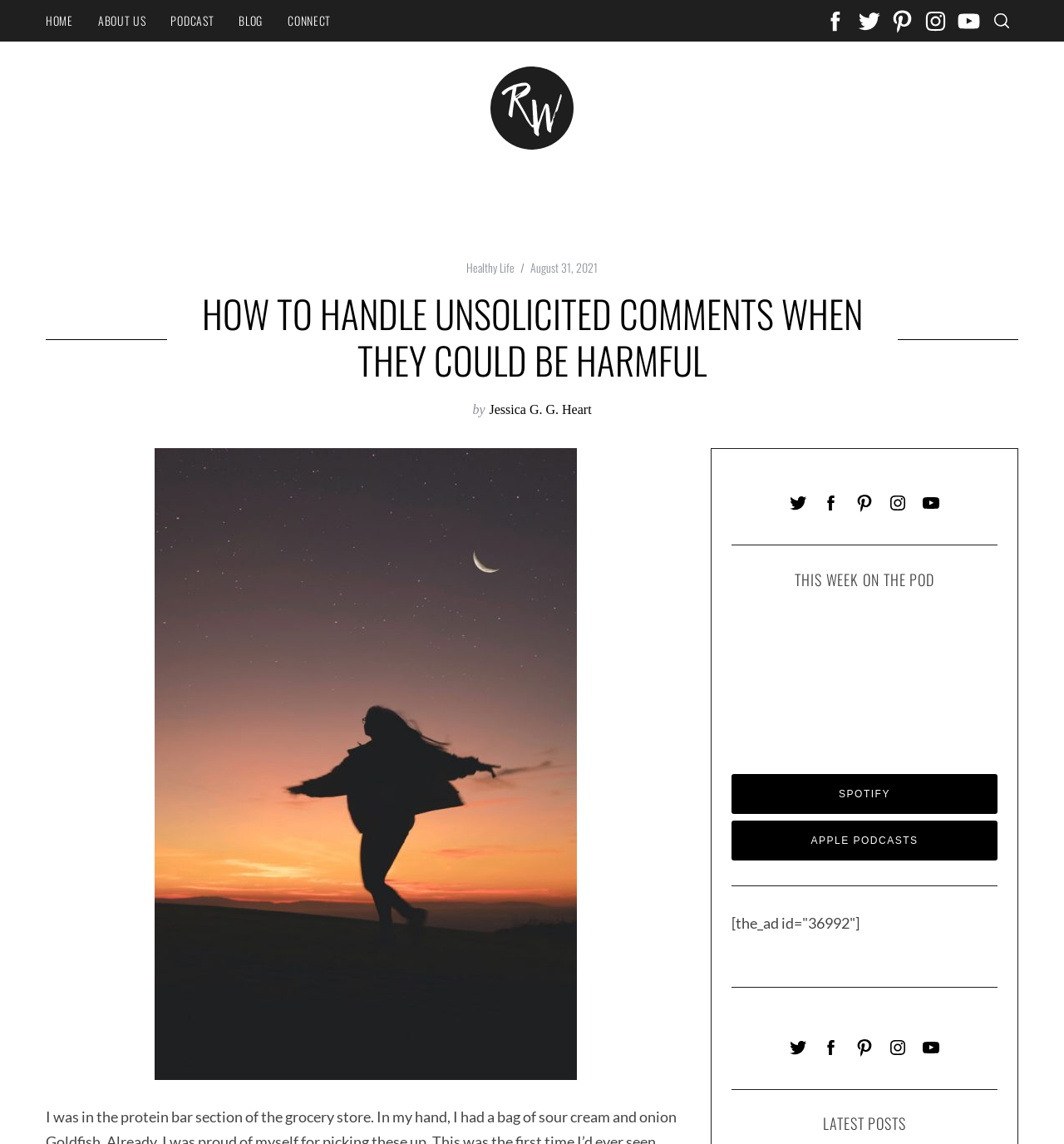Find the bounding box coordinates of the area that needs to be clicked in order to achieve the following instruction: "Search for something". The coordinates should be specified as four float numbers between 0 and 1, i.e., [left, top, right, bottom].

[0.134, 0.391, 0.866, 0.459]